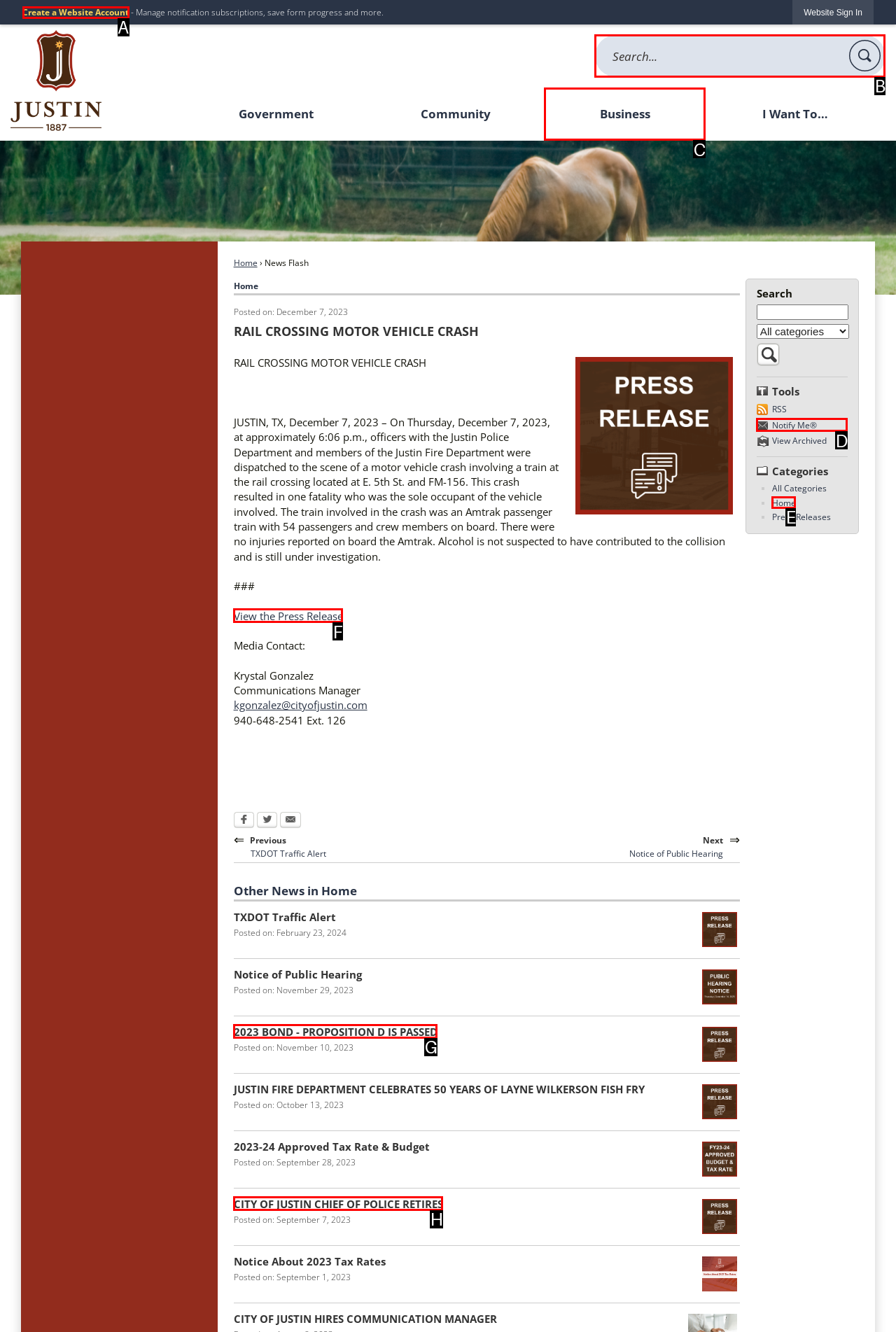Point out the option that needs to be clicked to fulfill the following instruction: Search for something
Answer with the letter of the appropriate choice from the listed options.

B